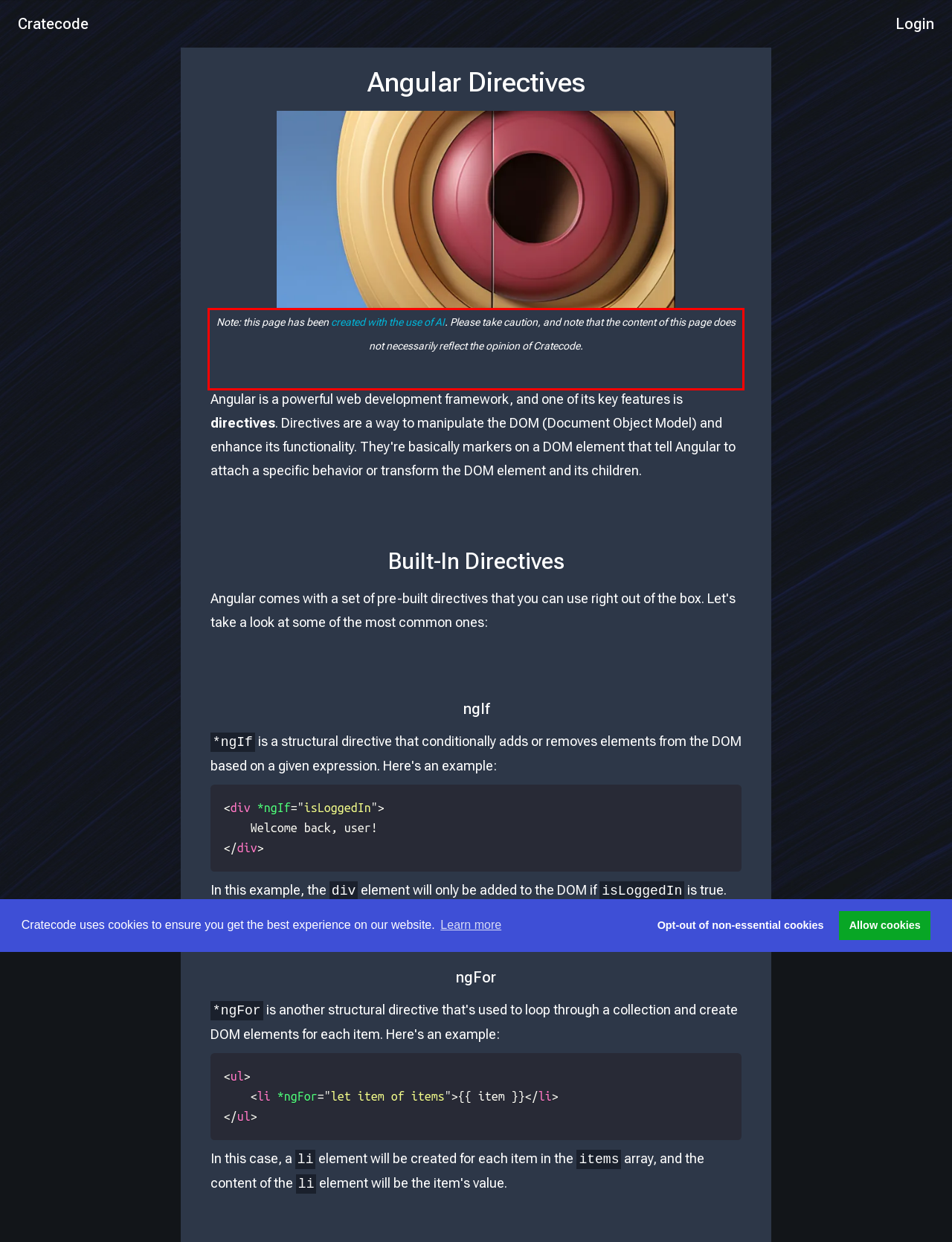Inspect the webpage screenshot that has a red bounding box and use OCR technology to read and display the text inside the red bounding box.

Note: this page has been created with the use of AI. Please take caution, and note that the content of this page does not necessarily reflect the opinion of Cratecode.